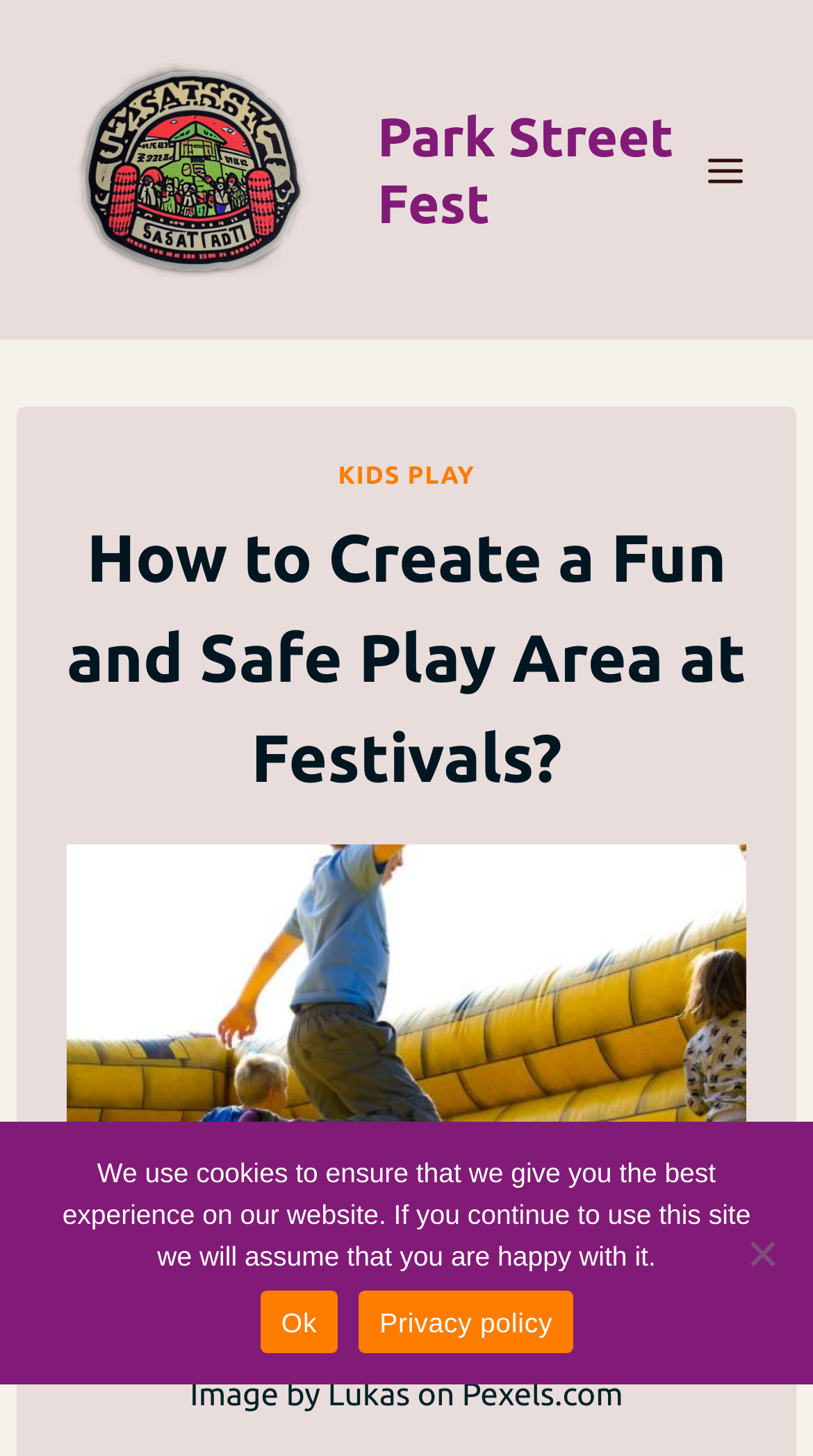What is the topic of the article?
Provide a detailed and extensive answer to the question.

The topic of the article can be inferred from the heading 'How to Create a Fun and Safe Play Area at Festivals?' which is located below the navigation menu.